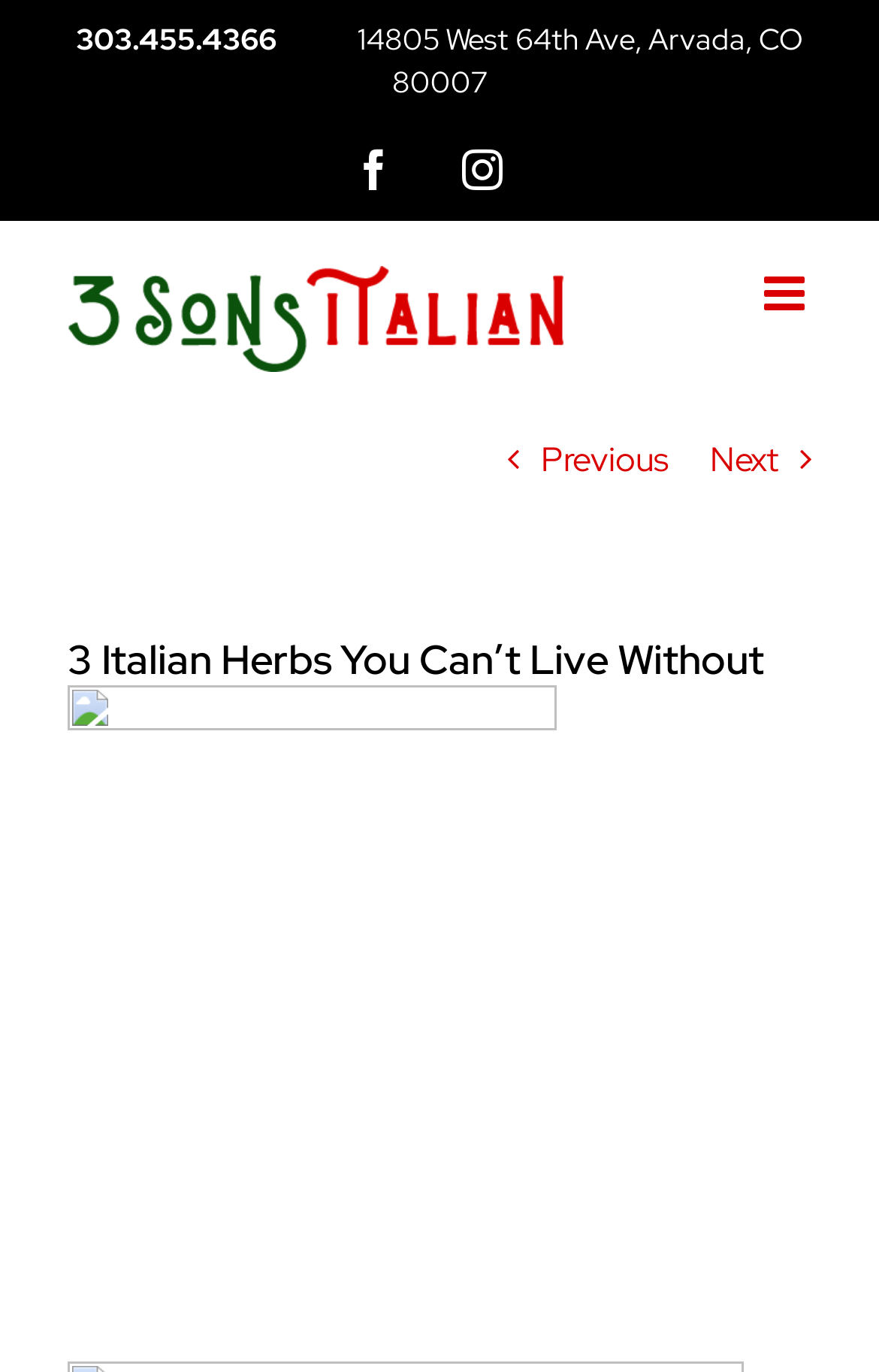Given the element description alt="3 Sons Italian Logo", specify the bounding box coordinates of the corresponding UI element in the format (top-left x, top-left y, bottom-right x, bottom-right y). All values must be between 0 and 1.

[0.077, 0.193, 0.641, 0.27]